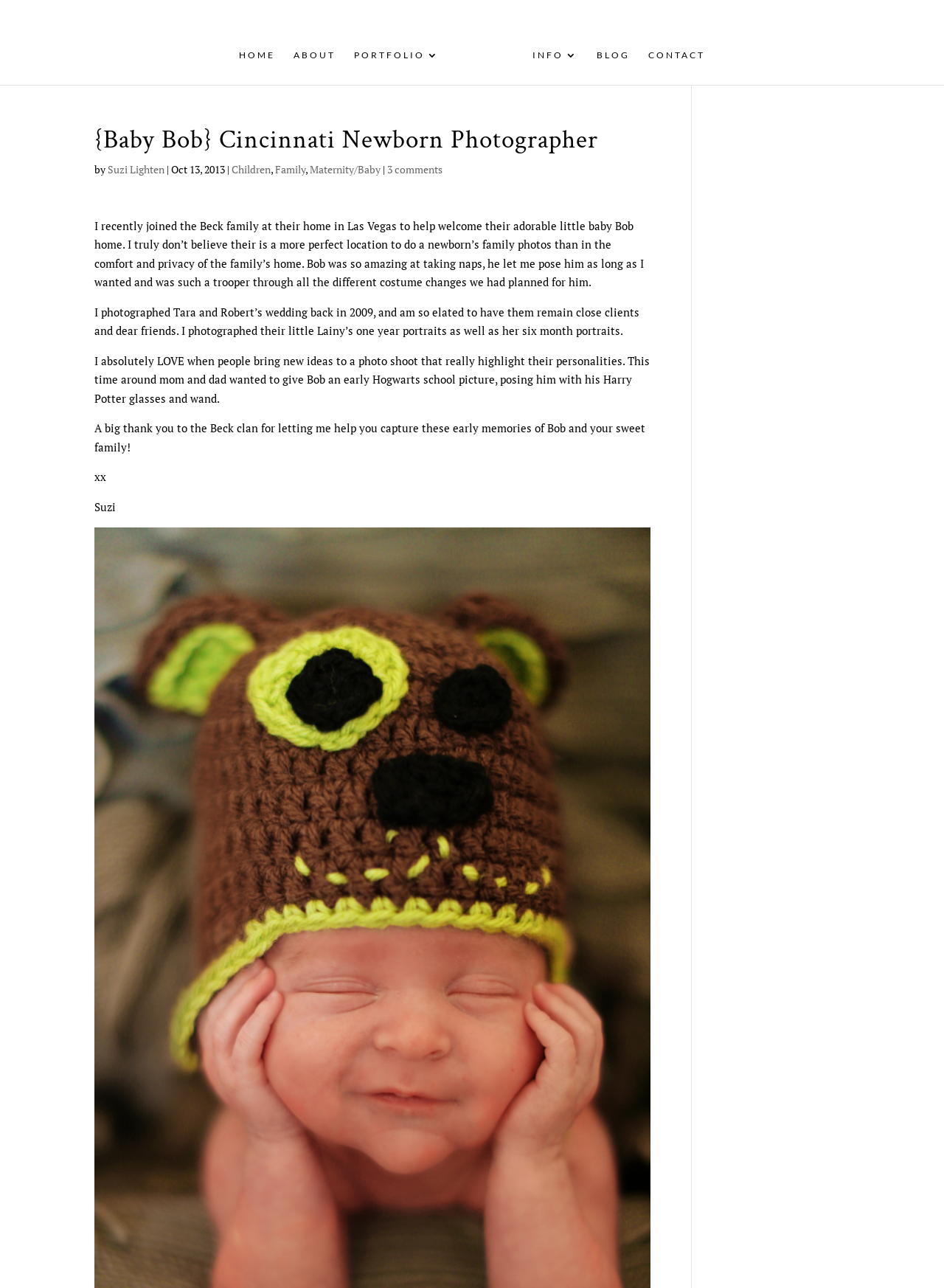Articulate a complete and detailed caption of the webpage elements.

This webpage is about a newborn baby photography session by Vitamin C Photography. At the top right corner, there are four social media links. Below them, there is a navigation menu with links to "HOME", "ABOUT", "PORTFOLIO 3", "INFO 3", "BLOG", and "CONTACT". The logo of Vitamin C Photography is located on the top center, with a search box on the top left corner.

The main content of the webpage is a blog post about a newborn baby photography session. The title of the post is "{Baby Bob} Cincinnati Newborn Photographer" and is located at the top center of the content area. Below the title, there is a link to the photographer's name, Suzi Lighten, and the date of the post, October 13, 2013. There are also links to categories, including "Children", "Family", and "Maternity/Baby".

The blog post itself is a descriptive text about the photography session, which took place at the baby's home in Las Vegas. The text describes the baby's behavior during the session and the photographer's experience working with the family. There are also links to other related blog posts, such as "Lainy's one year portraits" and "six month portraits".

Throughout the webpage, there are no images visible, but the accessibility tree suggests that there is an image of the Vitamin C Photography logo.